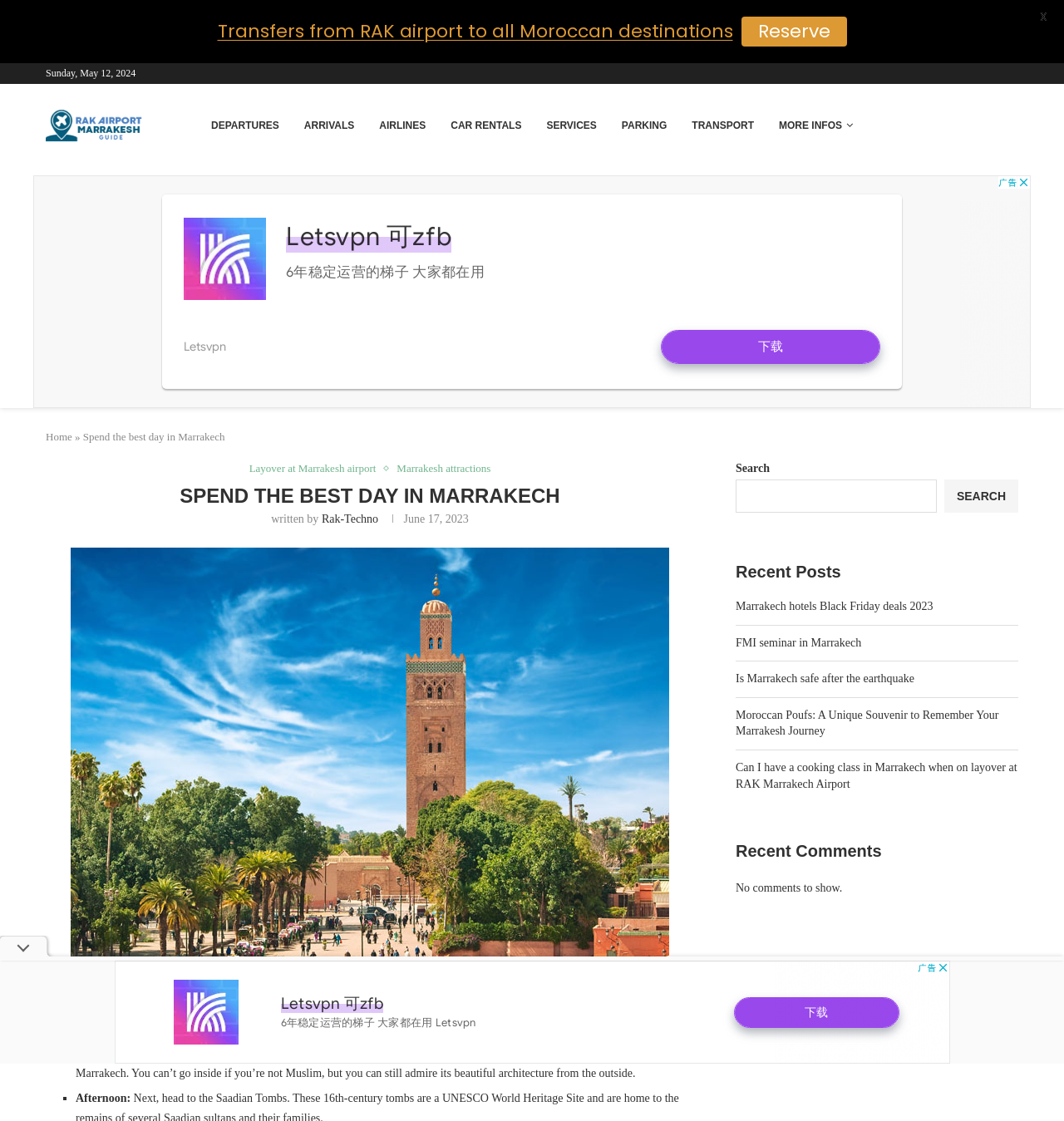Find the bounding box coordinates corresponding to the UI element with the description: "alt="Explore marrakech" title="Explore marrakech"". The coordinates should be formatted as [left, top, right, bottom], with values as floats between 0 and 1.

[0.066, 0.488, 0.629, 0.499]